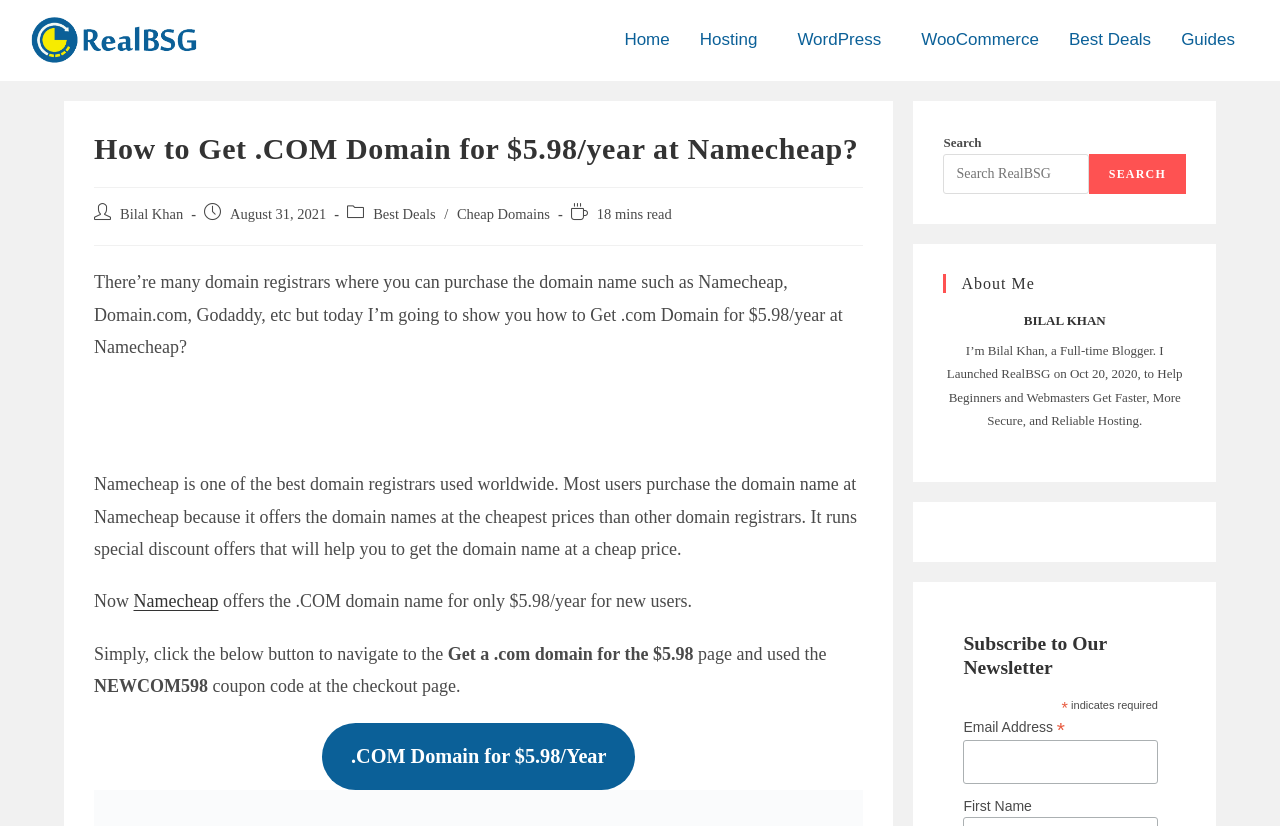Describe all the key features of the webpage in detail.

This webpage appears to be a blog post about getting a .com domain for $5.98/year at Namecheap. At the top left corner, there is a logo of RealBSG, which is a link. Next to it, there are several navigation links, including "Home", "Hosting", "WordPress", "WooCommerce", "Best Deals", and "Guides".

Below the navigation links, there is a header section with a heading that matches the title of the blog post. The author's name, "Bilal Khan", and the date "August 31, 2021" are displayed below the heading. There is also a link to "Best Deals" and a category label "Cheap Domains".

The main content of the blog post starts below the header section. The text explains that Namecheap is a popular domain registrar that offers cheap domain names, and it is currently running a special deal for new users. The deal allows users to get a .com domain for $5.98/year. The text also provides instructions on how to take advantage of the deal, including clicking a button to navigate to the offer page and using a specific coupon code at checkout.

On the right side of the page, there is a search bar with a search button. Below the search bar, there is an "About Me" section that displays a brief bio of the author, Bilal Khan. Further down, there is a newsletter subscription section where users can enter their email address and first name to subscribe.

Overall, the webpage is focused on promoting a special deal on .com domains at Namecheap and providing instructions on how to take advantage of it.